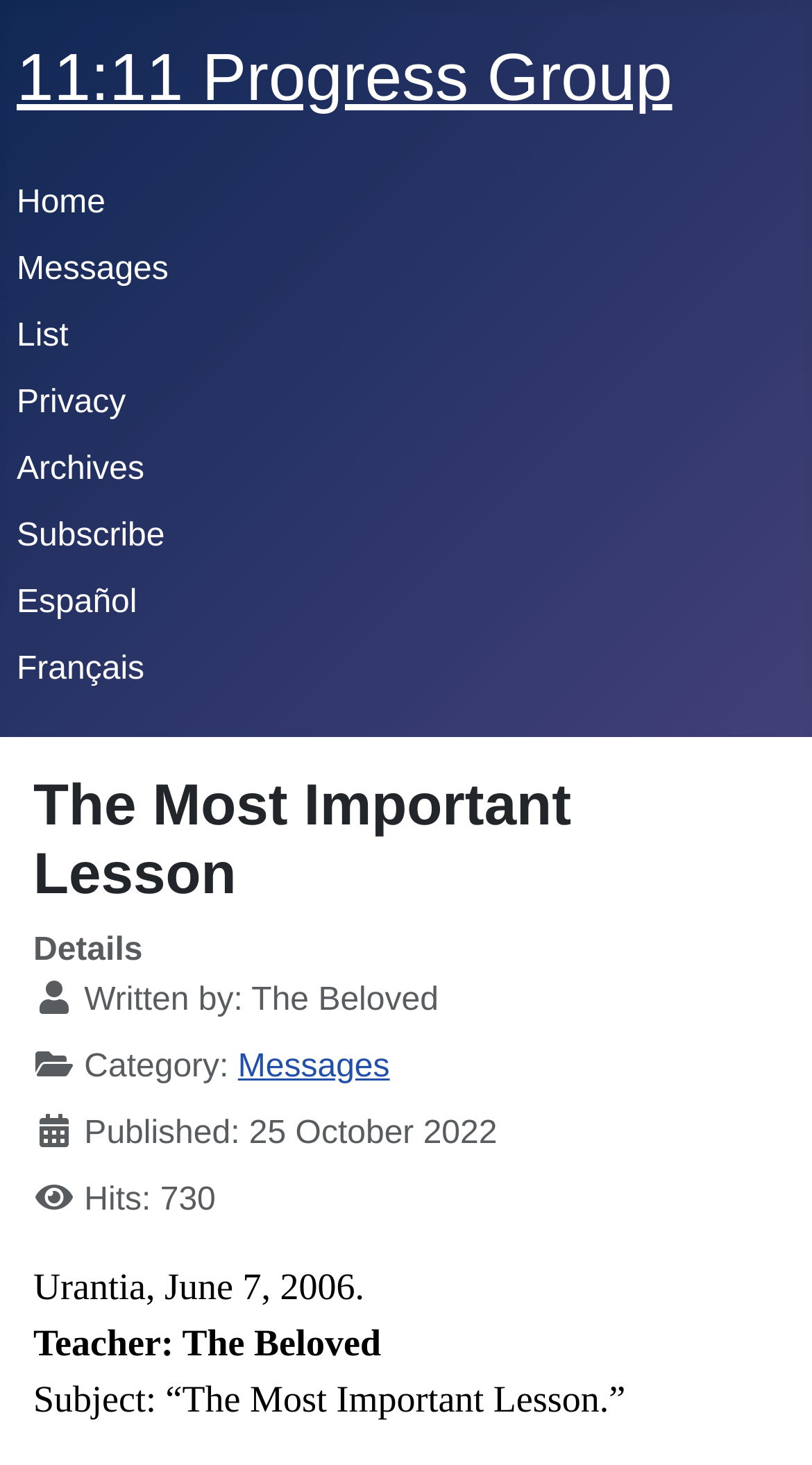How many hits does the message have?
Based on the visual details in the image, please answer the question thoroughly.

I found the number of hits in the description list detail section, where it says 'Hits: 730'.